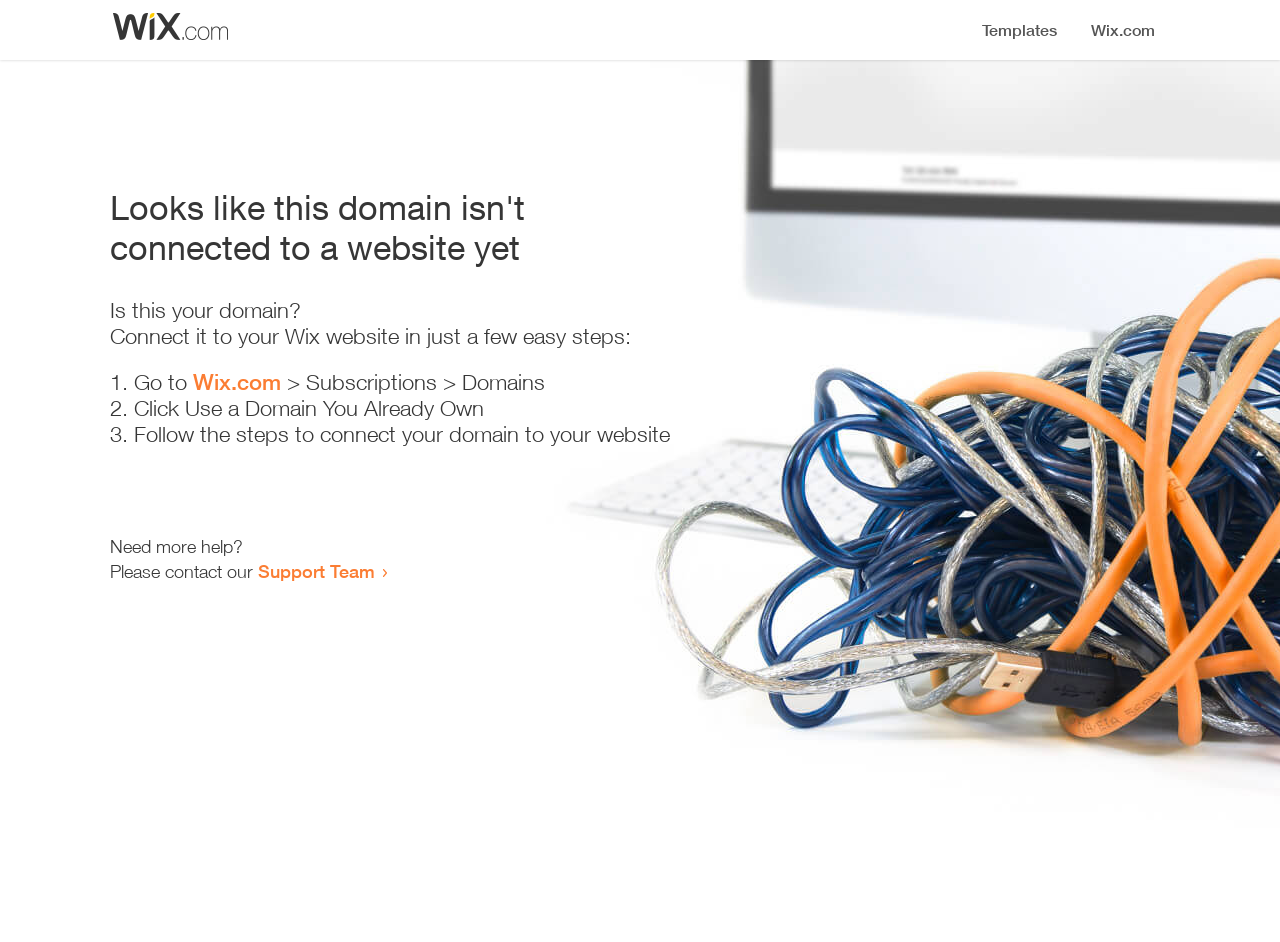Please find and generate the text of the main heading on the webpage.

Looks like this domain isn't
connected to a website yet